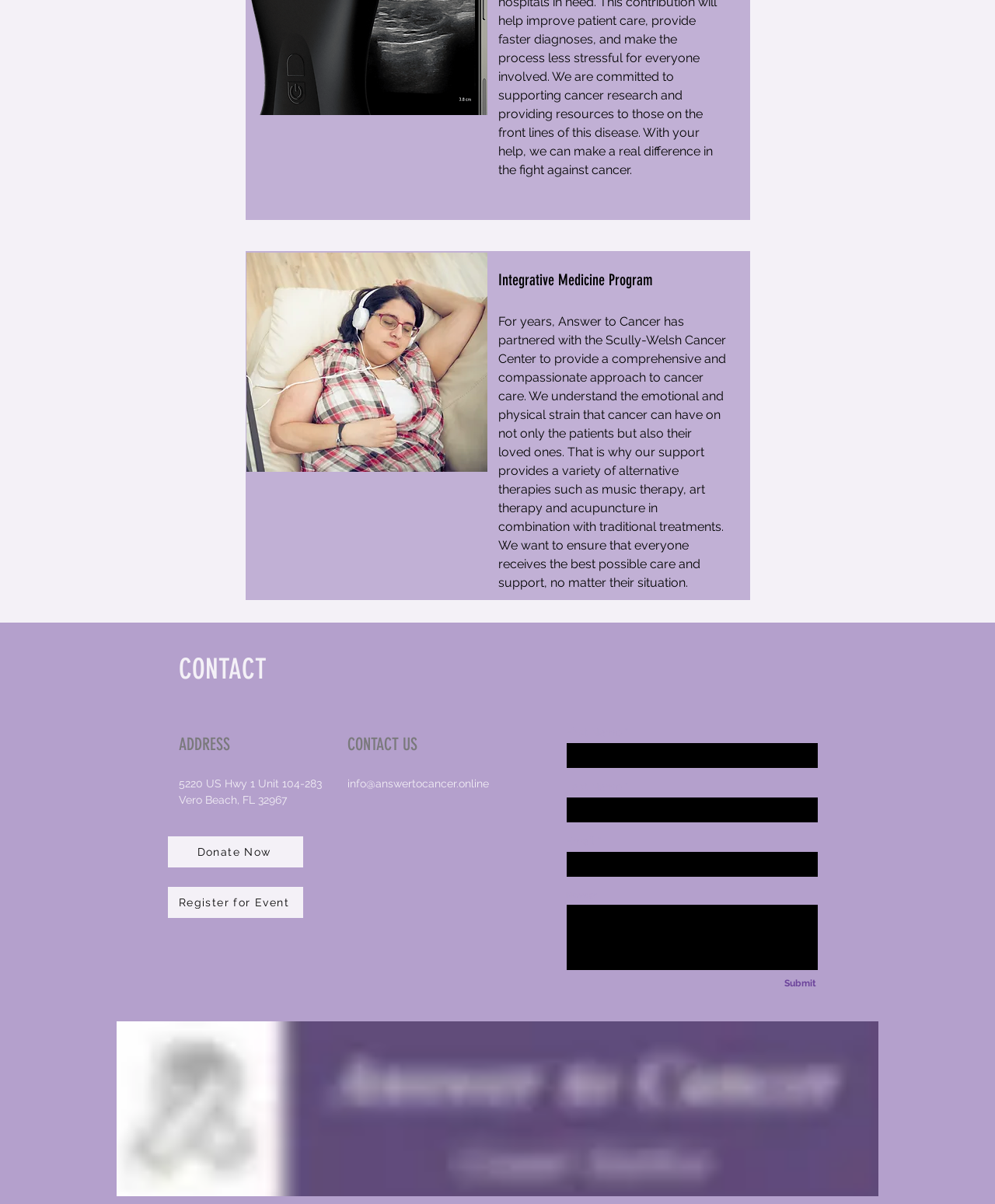Identify the bounding box coordinates of the section to be clicked to complete the task described by the following instruction: "Click the 'Register for Event' link". The coordinates should be four float numbers between 0 and 1, formatted as [left, top, right, bottom].

[0.169, 0.737, 0.305, 0.763]